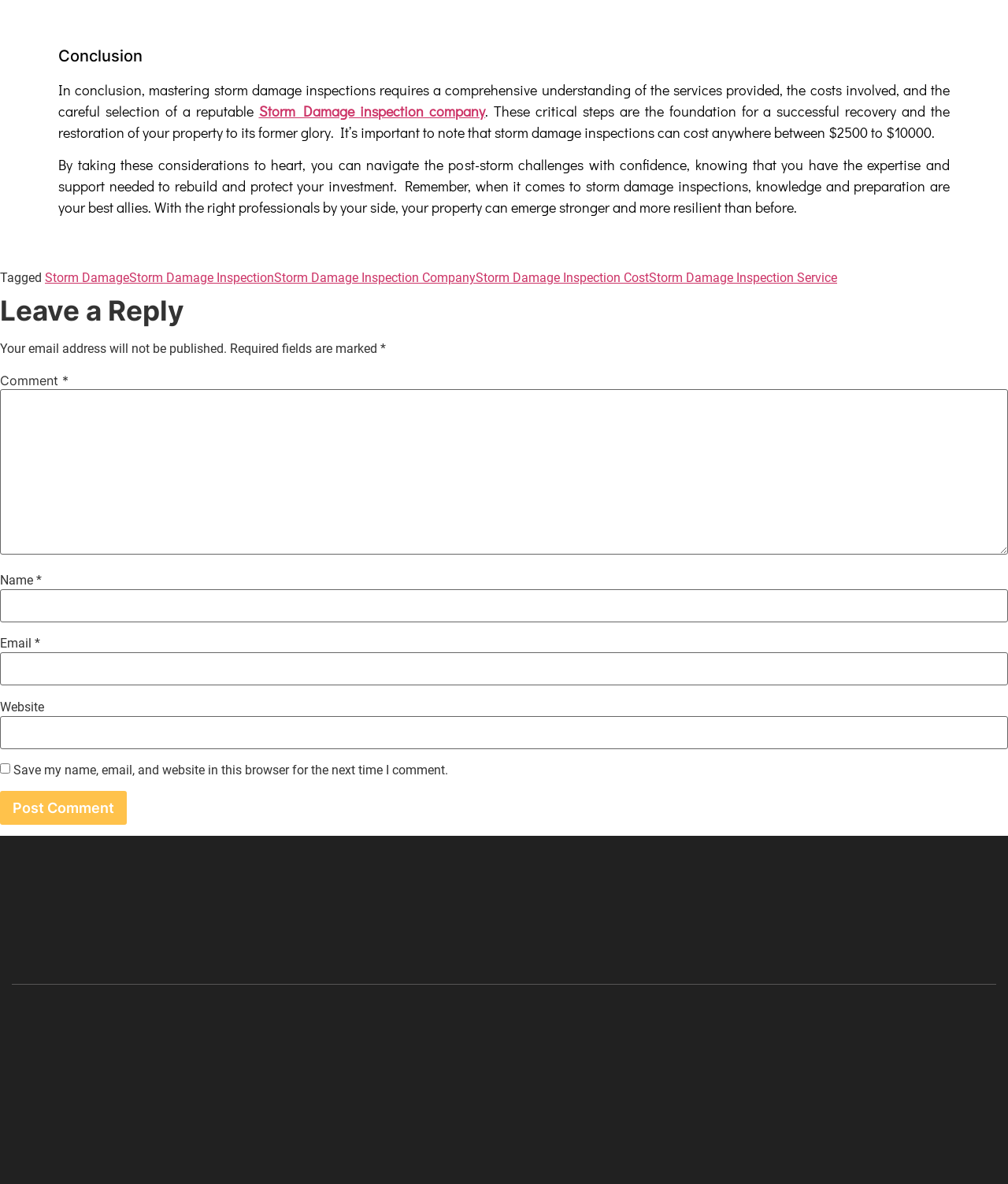Find and provide the bounding box coordinates for the UI element described with: "Storm Damage Inspection".

[0.128, 0.228, 0.272, 0.241]